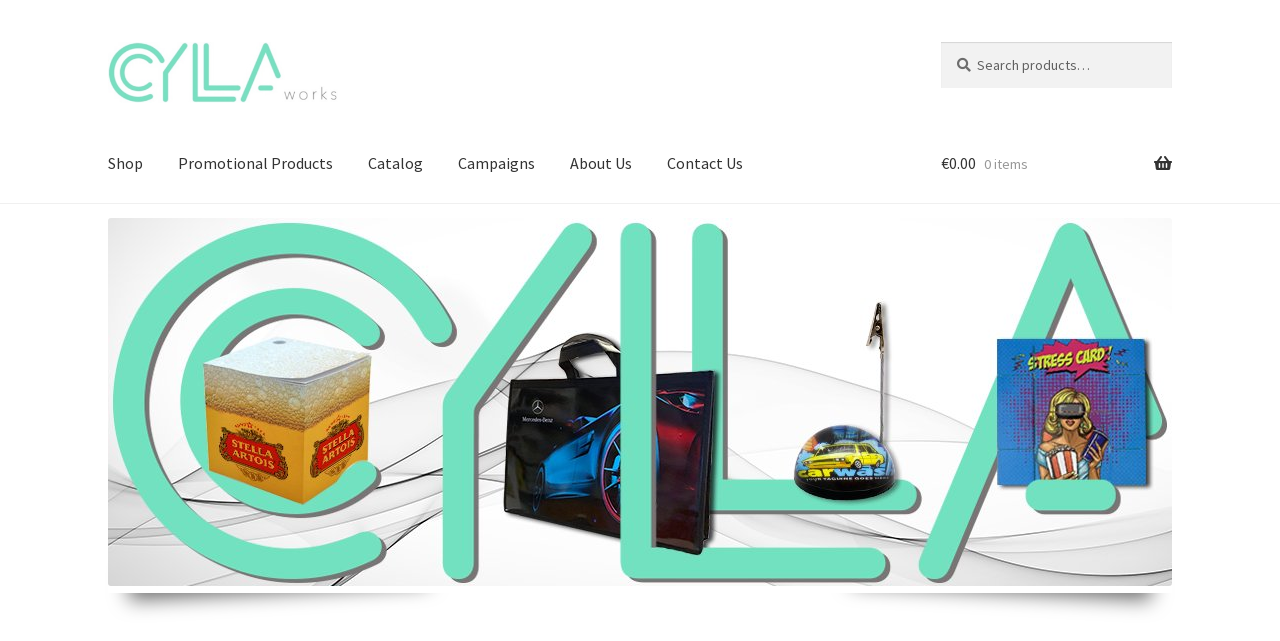Examine the image carefully and respond to the question with a detailed answer: 
What is the purpose of the search box?

The search box is located in the top right corner of the webpage, next to the shopping cart. It allows users to search for specific products by typing in keywords or phrases.